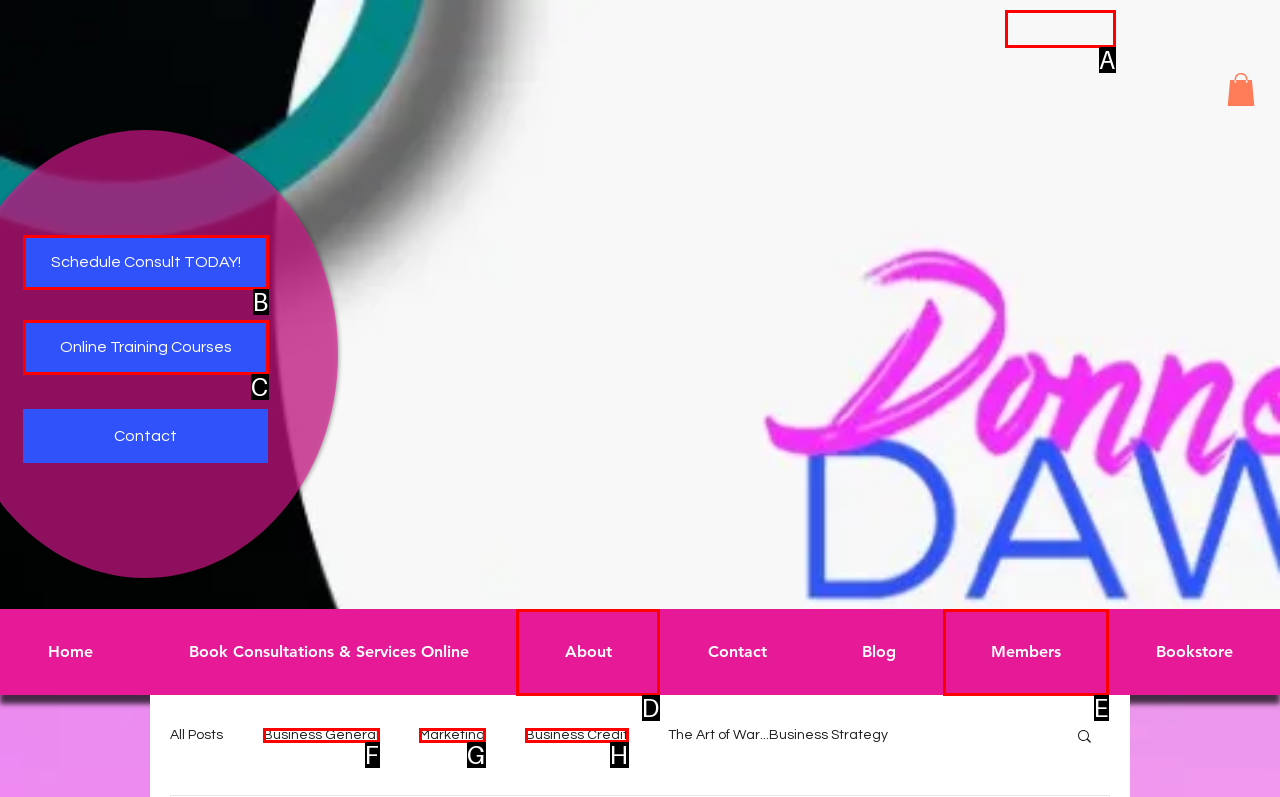From the given choices, determine which HTML element matches the description: Schedule Consult TODAY!. Reply with the appropriate letter.

B